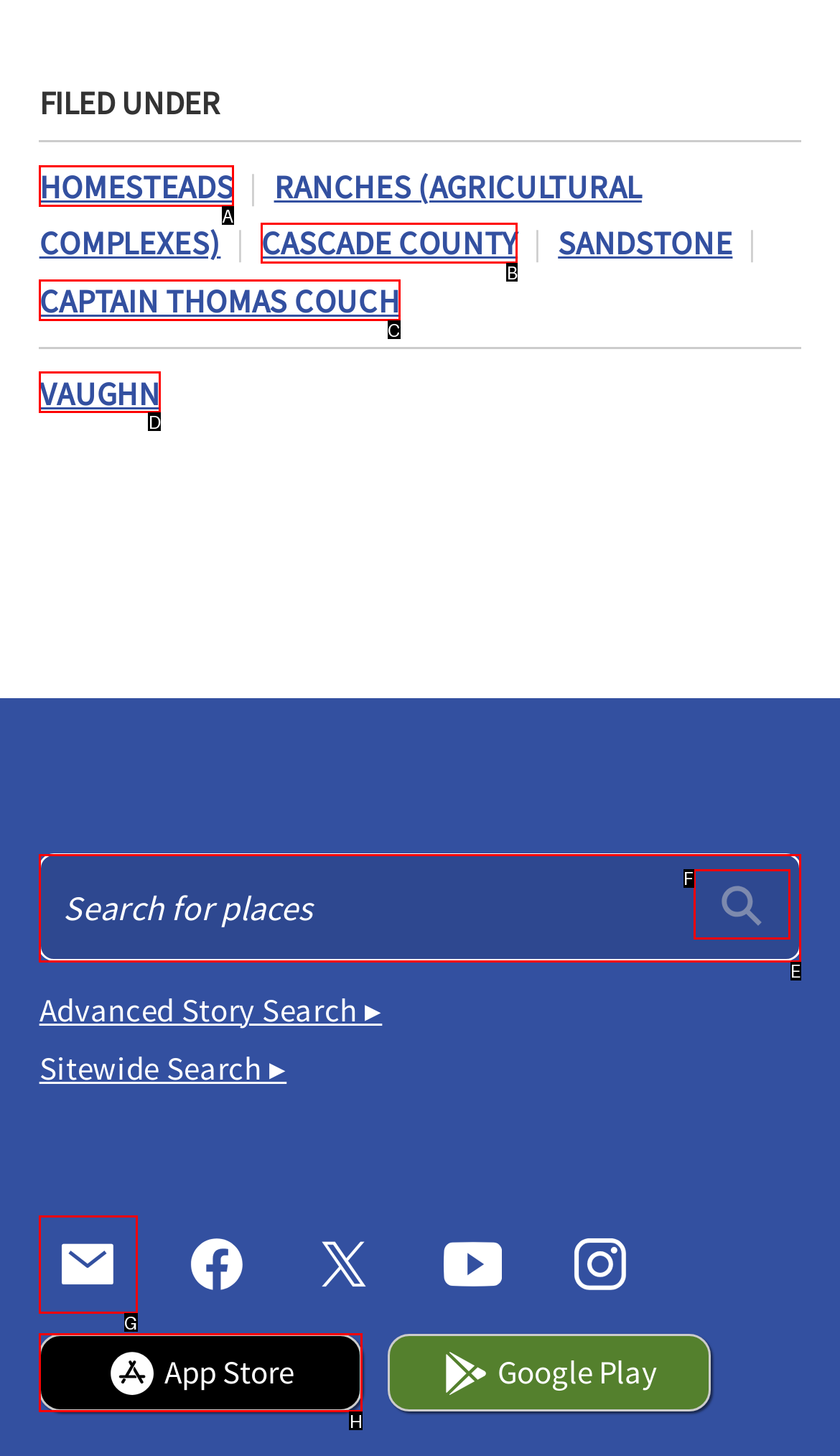Pick the option that should be clicked to perform the following task: Visit the 'CASCADE COUNTY' page
Answer with the letter of the selected option from the available choices.

B